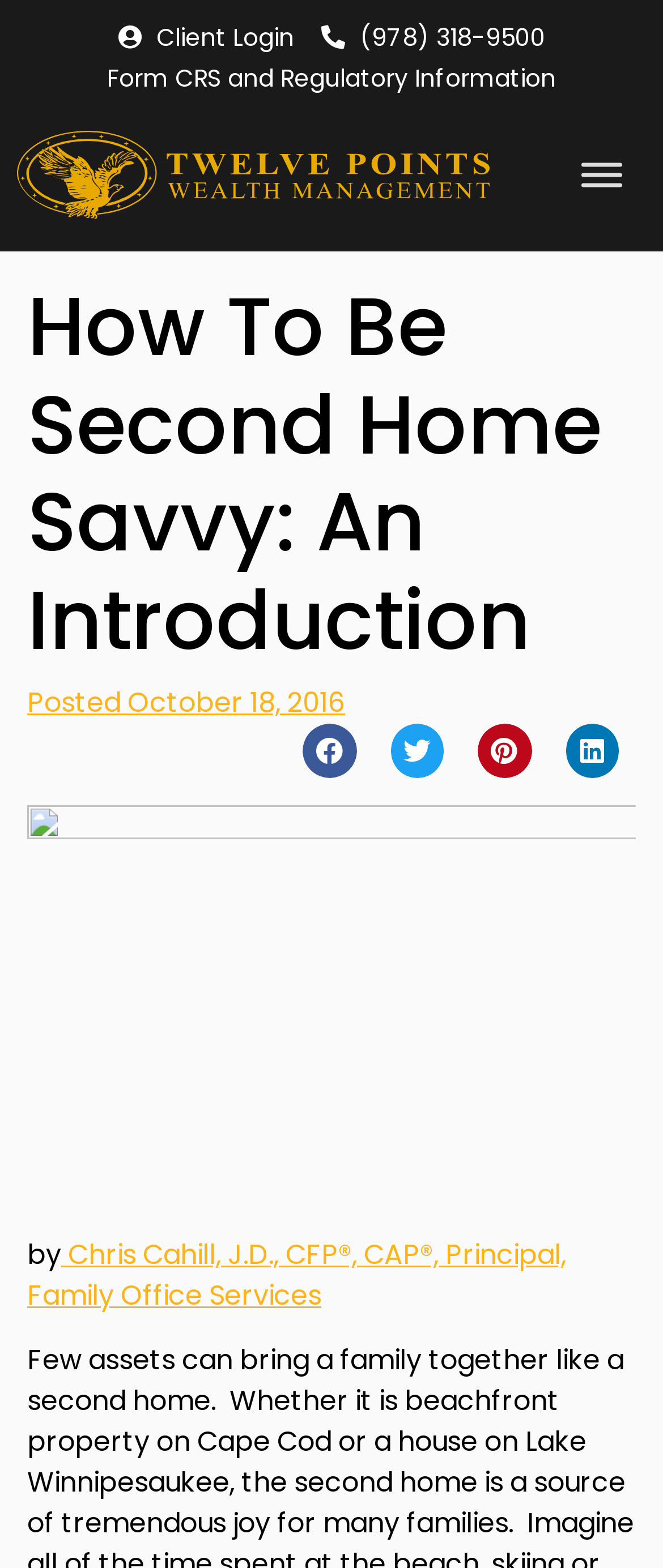Create a detailed summary of the webpage's content and design.

The webpage is about an article titled "How to be Second Home Savvy: An Introduction" from Twelve Points Wealth Management. At the top left, there is a link to "Client Login" and a phone number "(978) 318-9500" to the right of it. Below these, there is a link to "Form CRS and Regulatory Information". 

On the top right, there is a button to "Toggle Menu". 

The main content of the webpage starts with a heading "How To Be Second Home Savvy: An Introduction" which takes up a significant portion of the top section. Below the heading, there is a link indicating the article was "Posted October 18, 2016" with a timestamp icon next to it. 

Underneath the posting information, there are four social media sharing buttons, from left to right, for Facebook, Twitter, Pinterest, and LinkedIn. 

The article content starts with a byline "by Chris Cahill, J.D., CFP®, CAP®, Principal, Family Office Services" at the top left of the main content section.